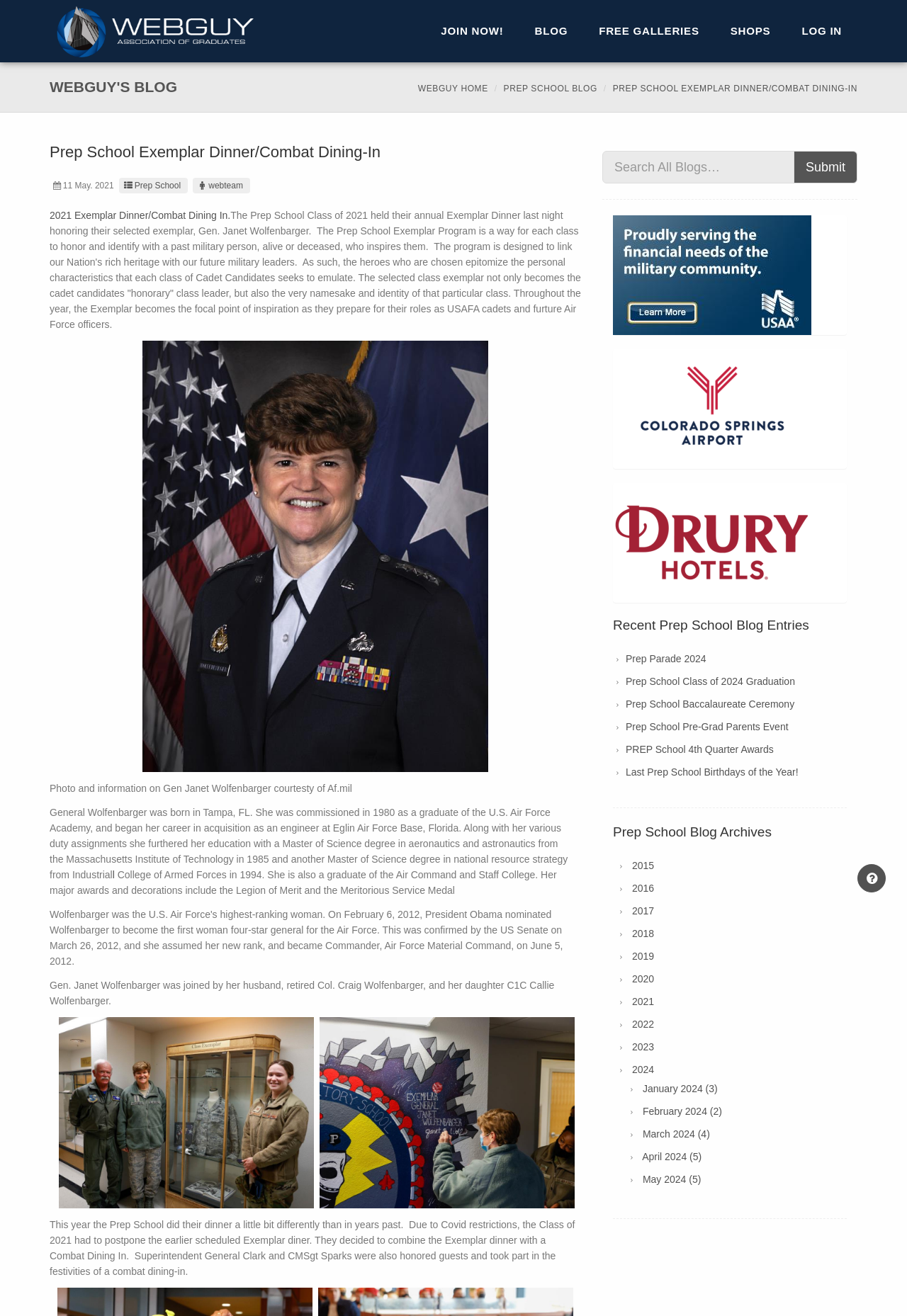Determine the bounding box coordinates of the region to click in order to accomplish the following instruction: "Search for blogs". Provide the coordinates as four float numbers between 0 and 1, specifically [left, top, right, bottom].

[0.664, 0.115, 0.876, 0.14]